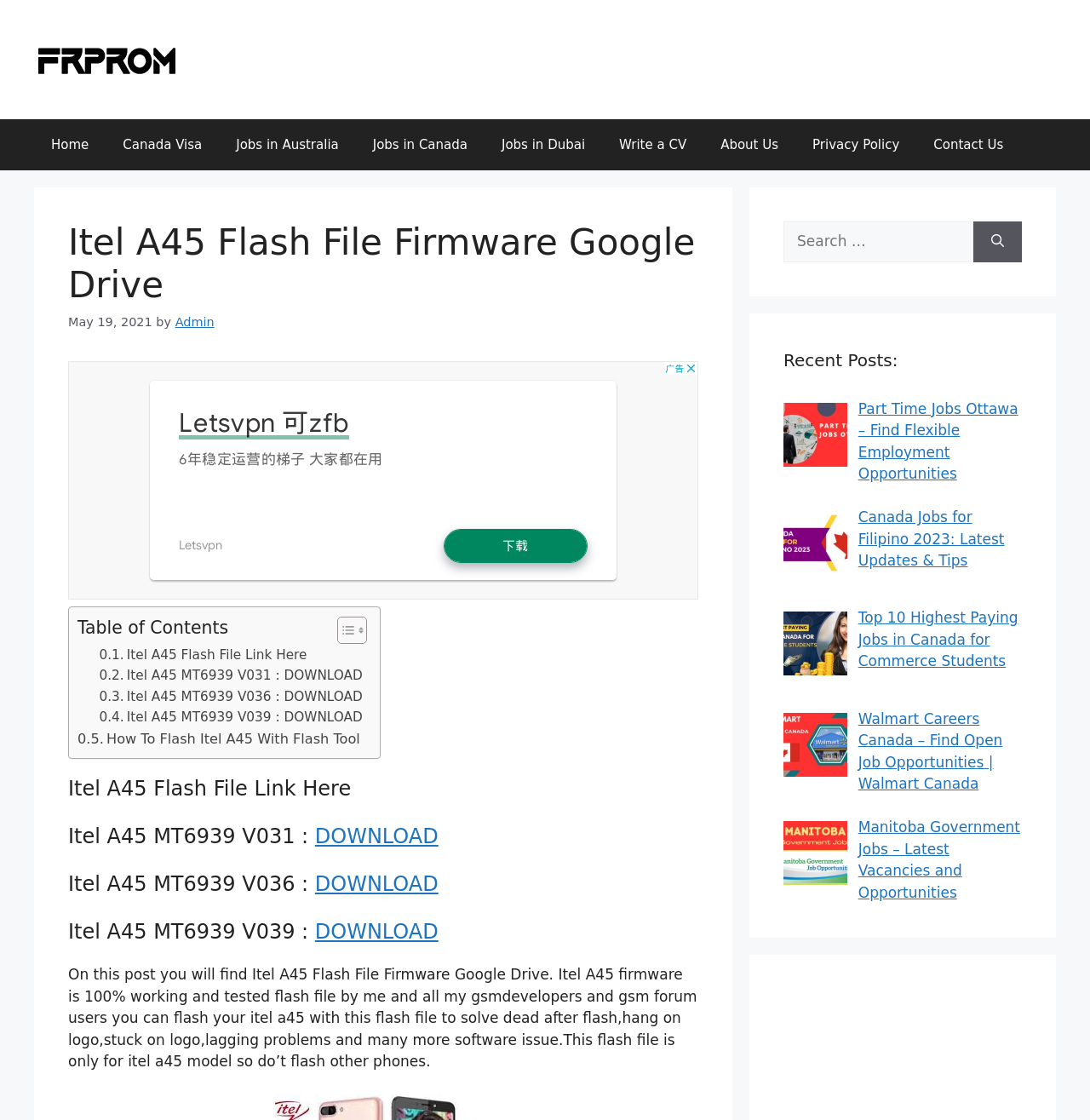Locate the bounding box coordinates of the clickable region necessary to complete the following instruction: "Click on the 'Contact Us' link". Provide the coordinates in the format of four float numbers between 0 and 1, i.e., [left, top, right, bottom].

[0.841, 0.106, 0.936, 0.152]